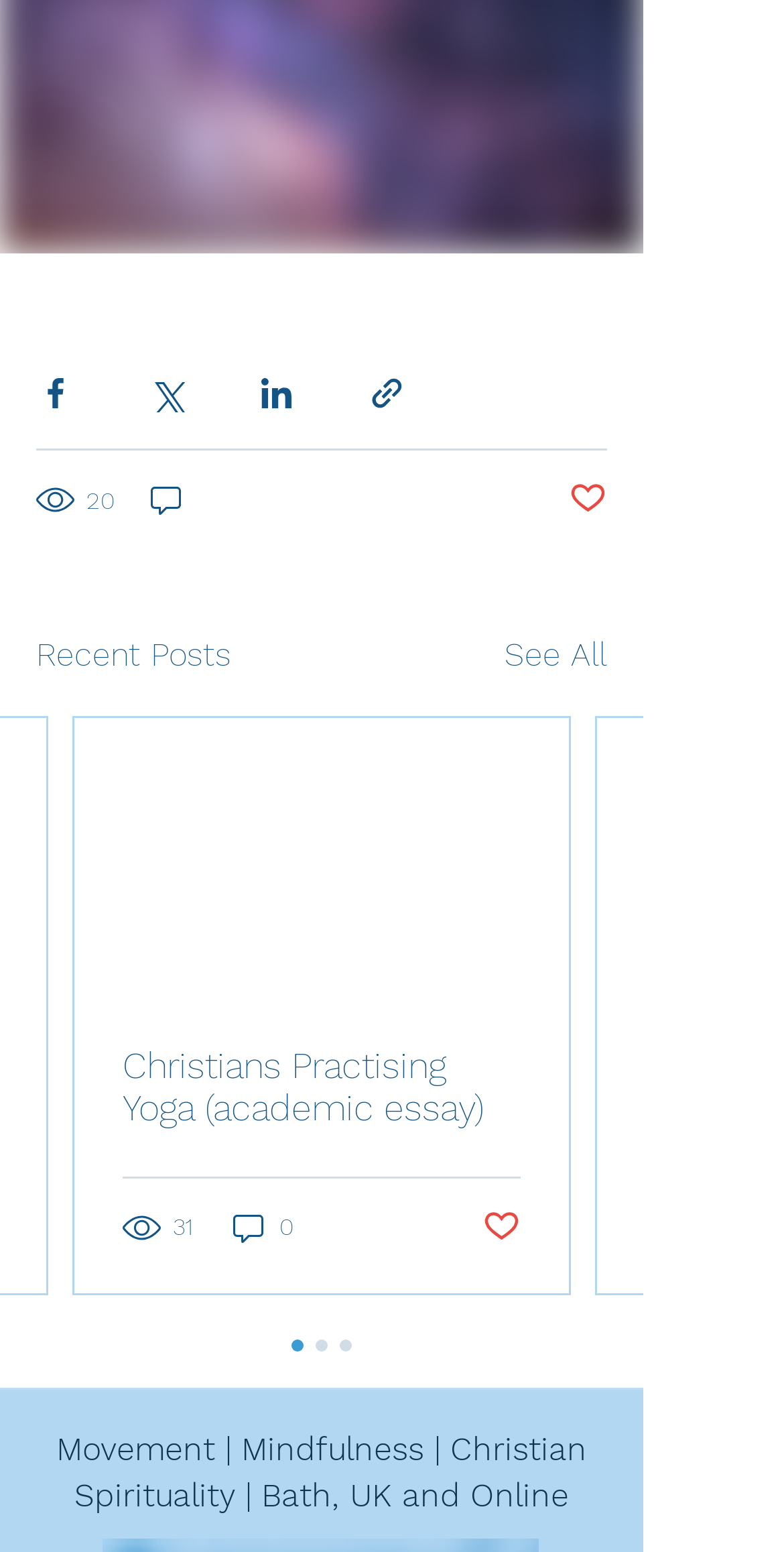Determine the bounding box coordinates of the clickable element necessary to fulfill the instruction: "Read the article". Provide the coordinates as four float numbers within the 0 to 1 range, i.e., [left, top, right, bottom].

[0.095, 0.463, 0.726, 0.642]